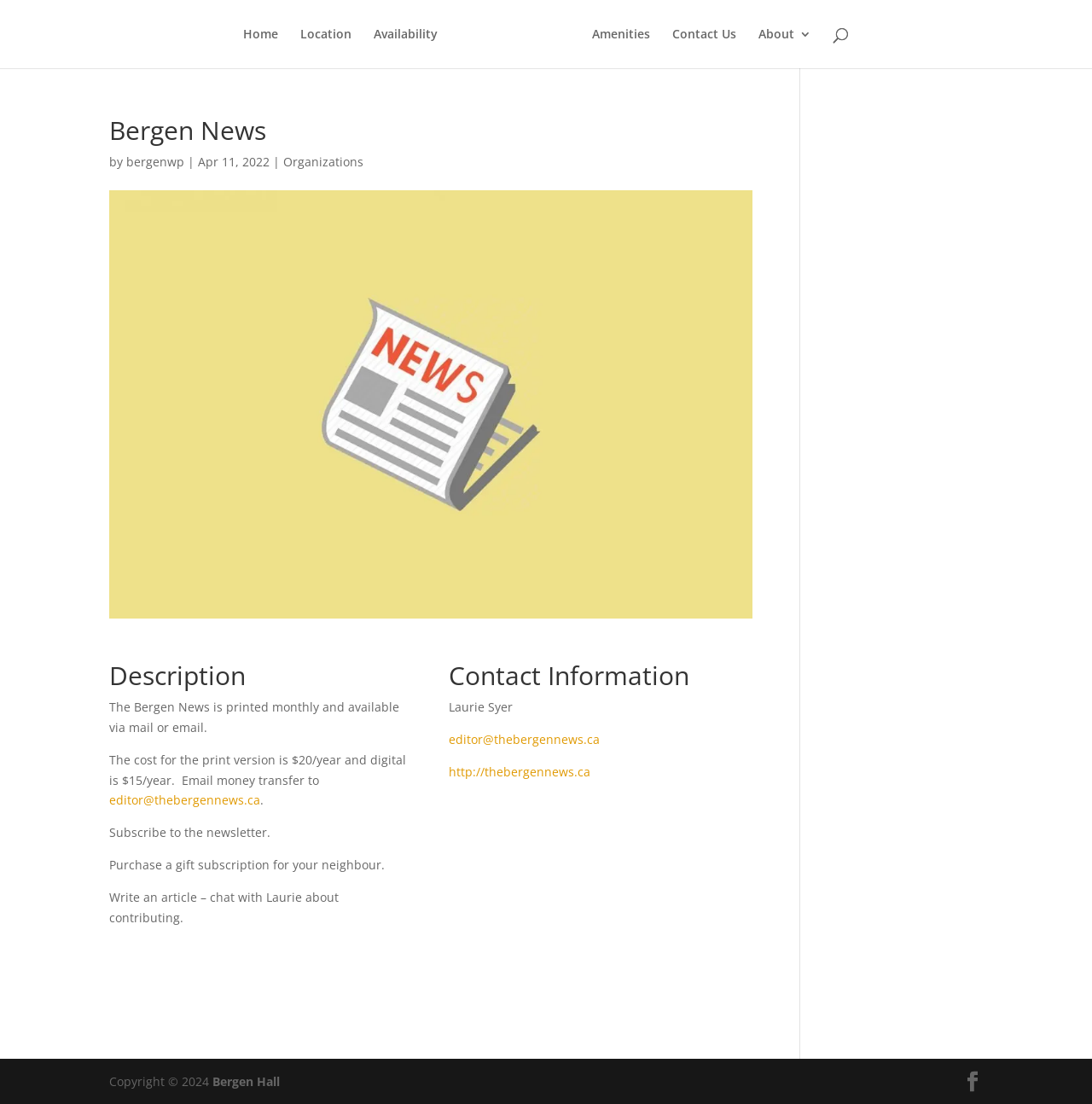Please specify the bounding box coordinates for the clickable region that will help you carry out the instruction: "search for something".

[0.1, 0.0, 0.9, 0.001]